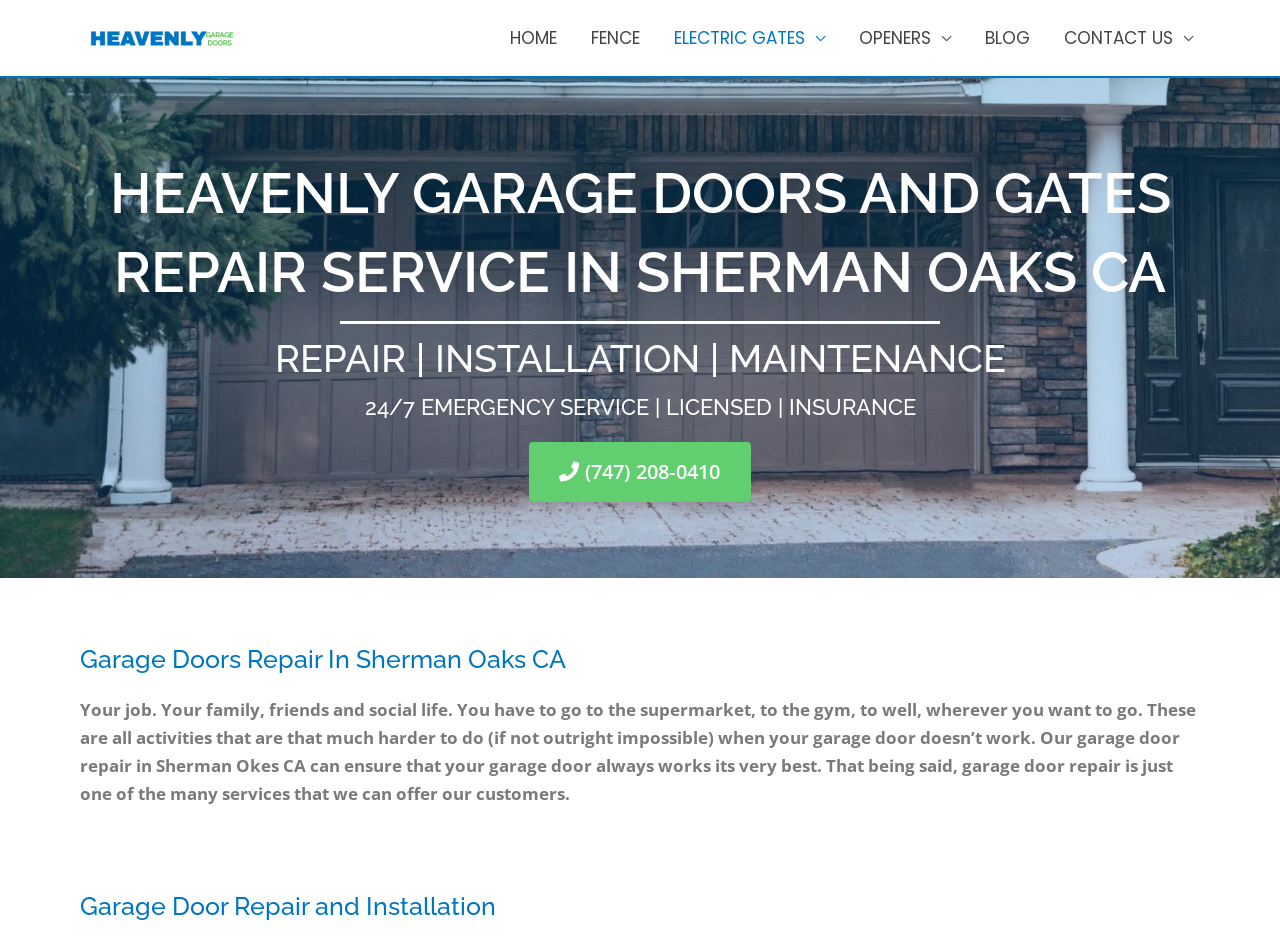Generate the text content of the main heading of the webpage.

HEAVENLY GARAGE DOORS AND GATES REPAIR SERVICE IN SHERMAN OAKS CA